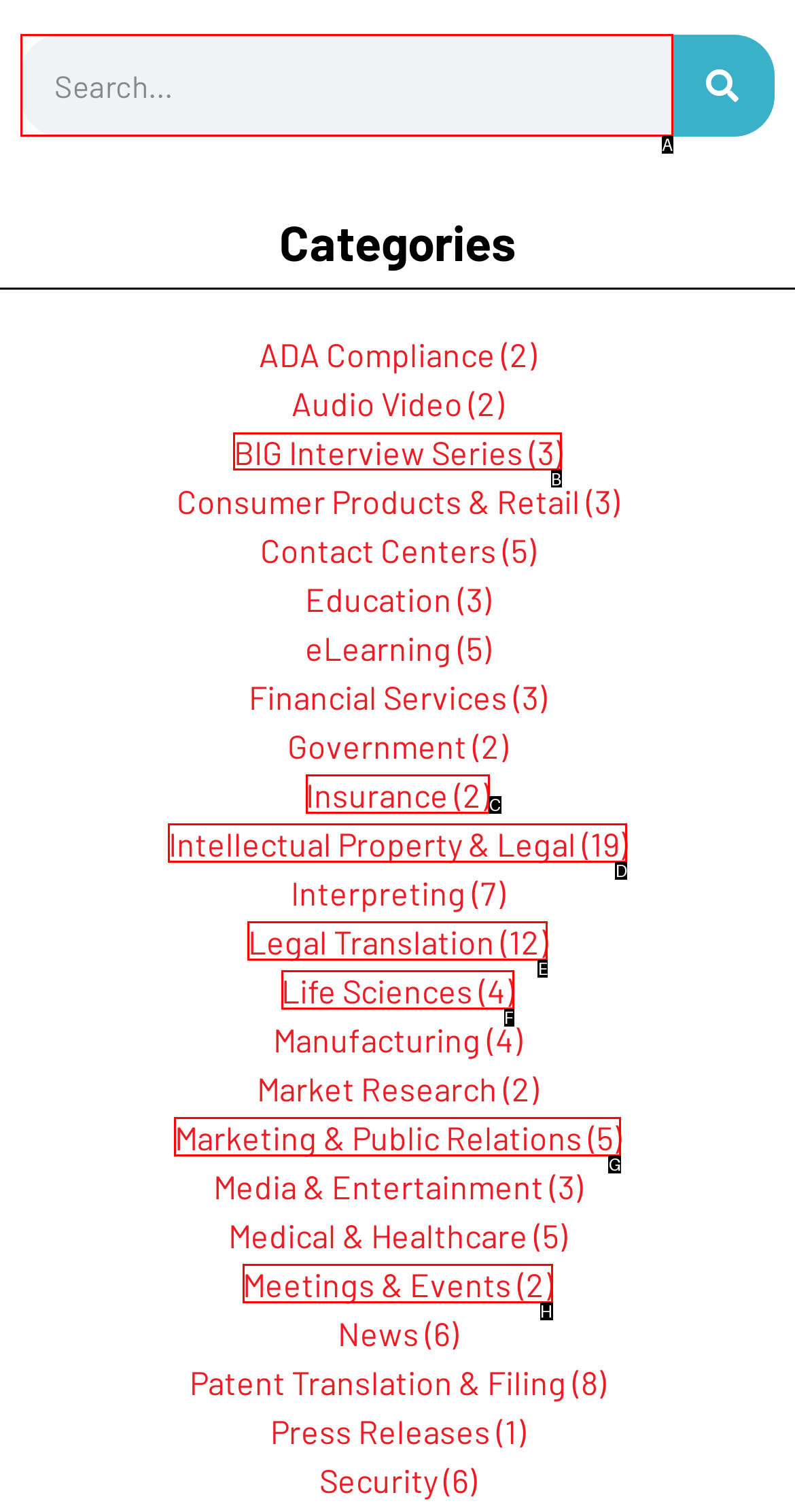From the given options, choose the one to complete the task: view BIG Interview Series
Indicate the letter of the correct option.

B